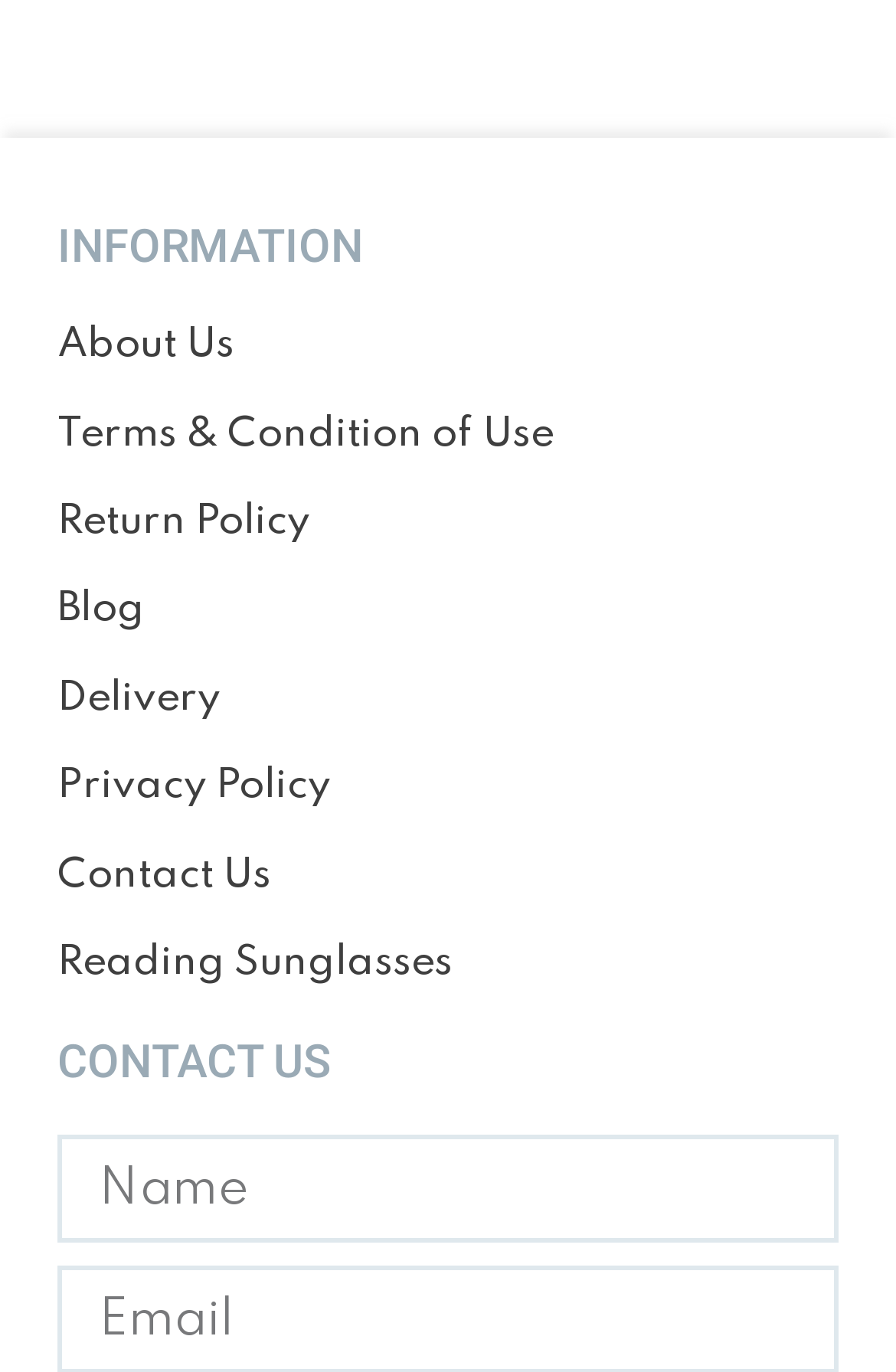Respond to the question with just a single word or phrase: 
How many links are there under 'INFORMATION'?

7